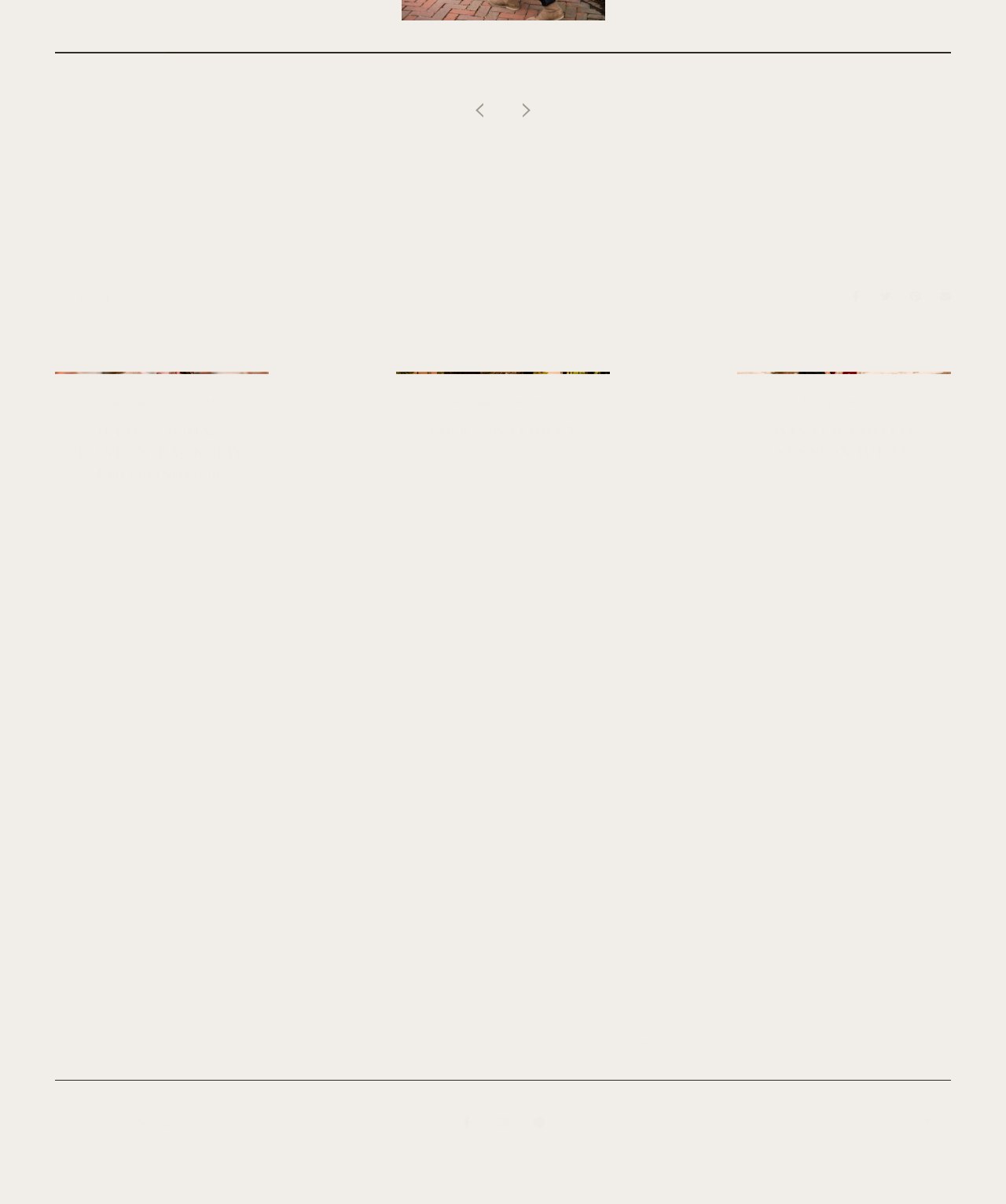Please locate the bounding box coordinates of the element that should be clicked to achieve the given instruction: "Click on the 'ACCUEIL' link".

None